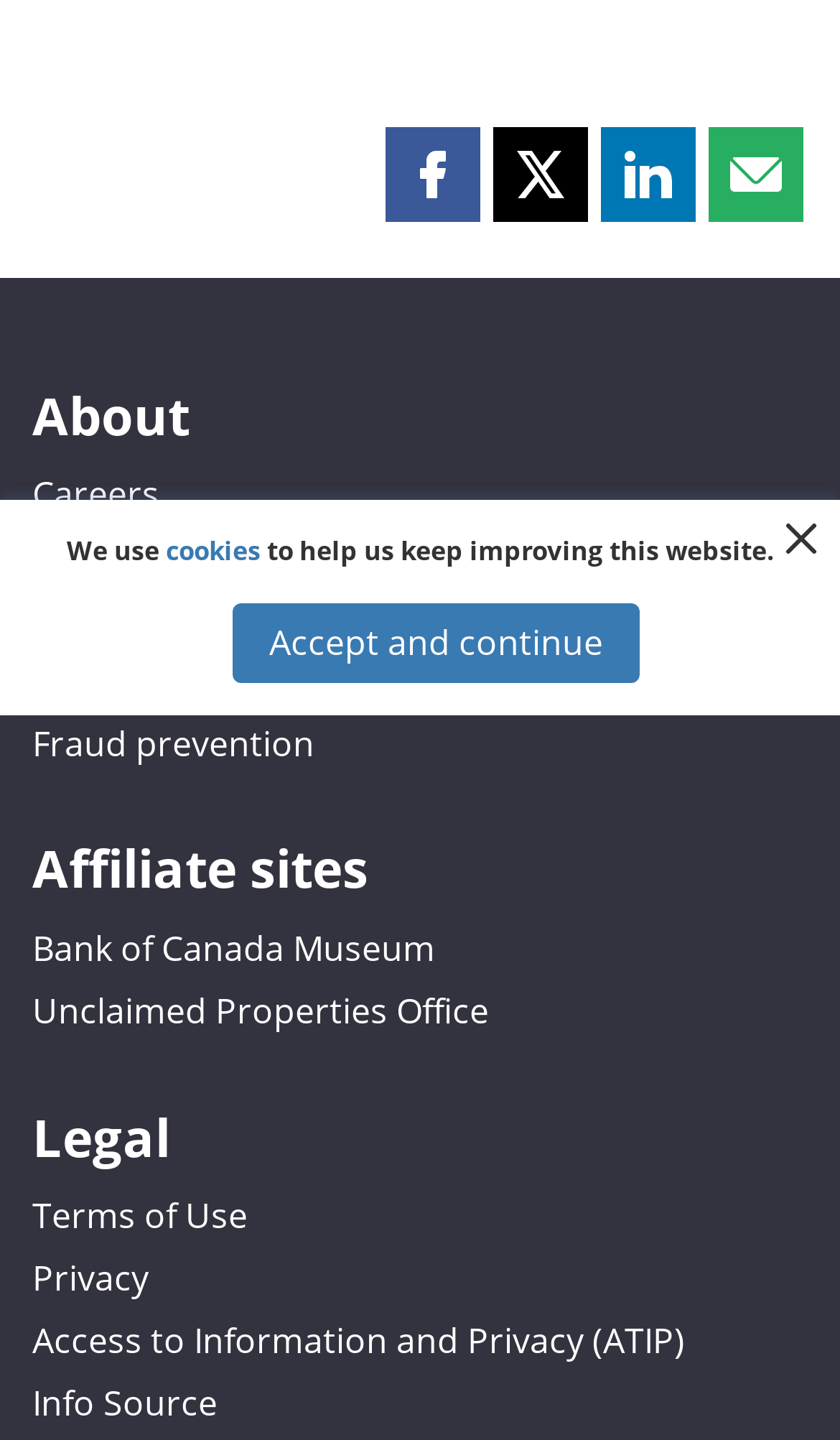Provide the bounding box coordinates of the area you need to click to execute the following instruction: "Share this page on Facebook".

[0.459, 0.088, 0.572, 0.154]